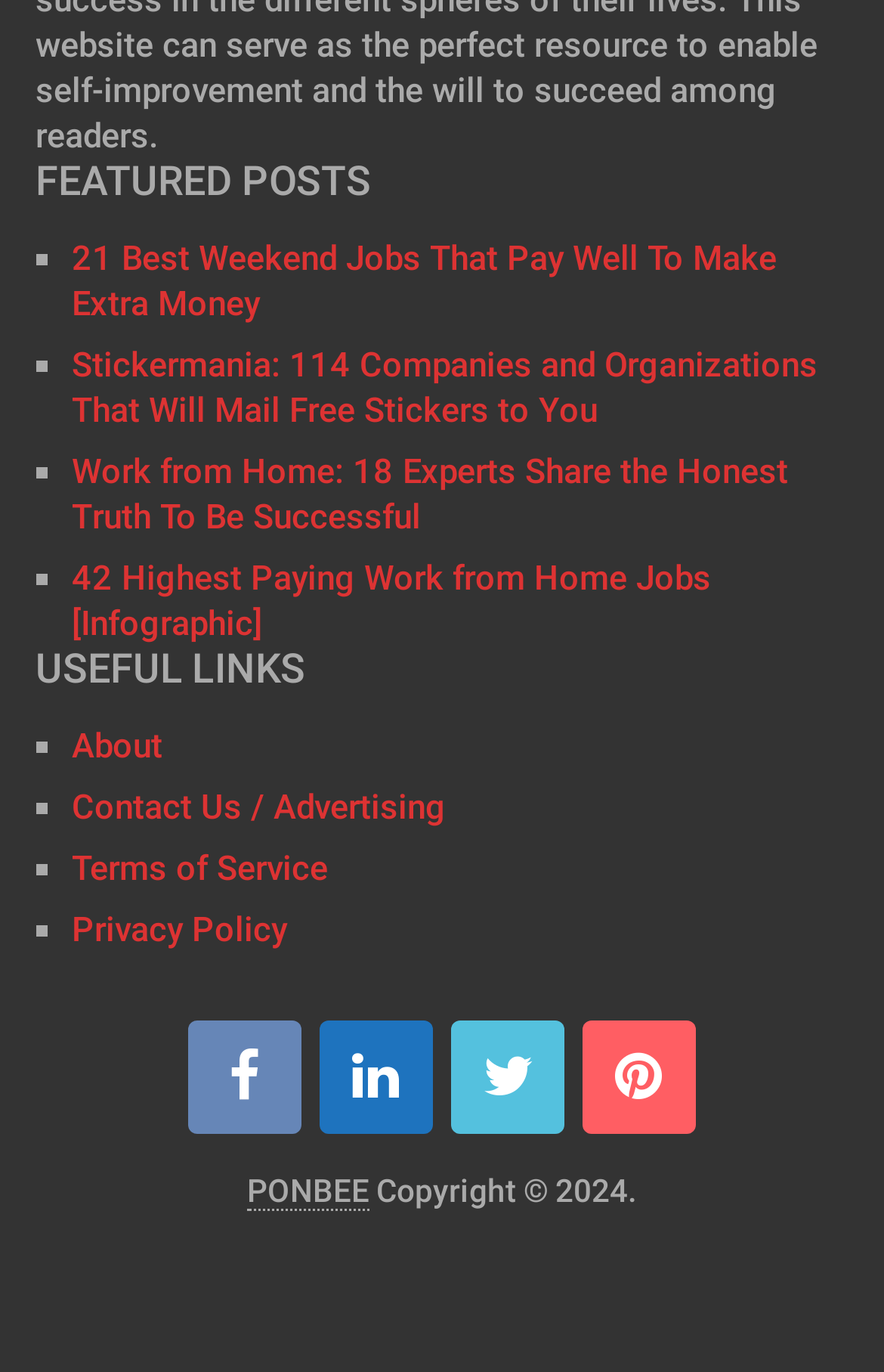Pinpoint the bounding box coordinates of the clickable area necessary to execute the following instruction: "View featured posts". The coordinates should be given as four float numbers between 0 and 1, namely [left, top, right, bottom].

[0.04, 0.117, 0.96, 0.146]